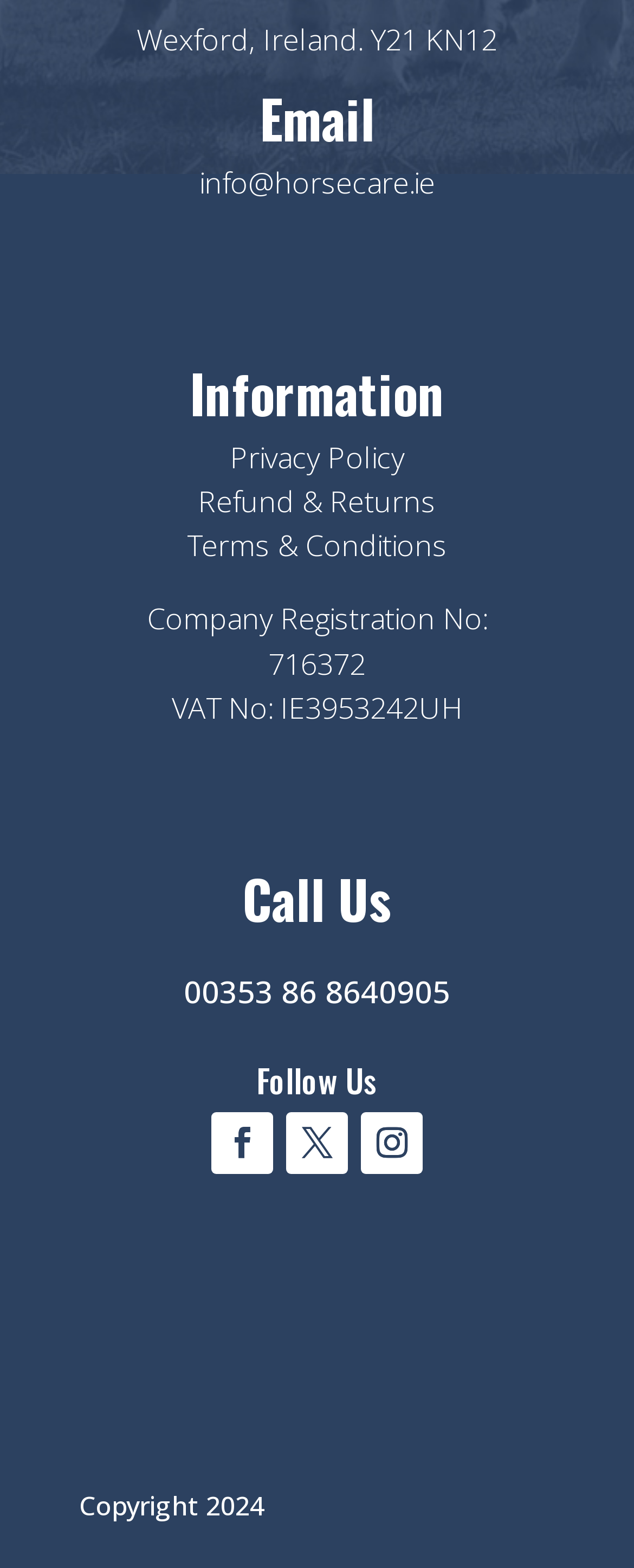Please identify the bounding box coordinates of the clickable region that I should interact with to perform the following instruction: "Follow on Facebook". The coordinates should be expressed as four float numbers between 0 and 1, i.e., [left, top, right, bottom].

[0.333, 0.709, 0.431, 0.749]